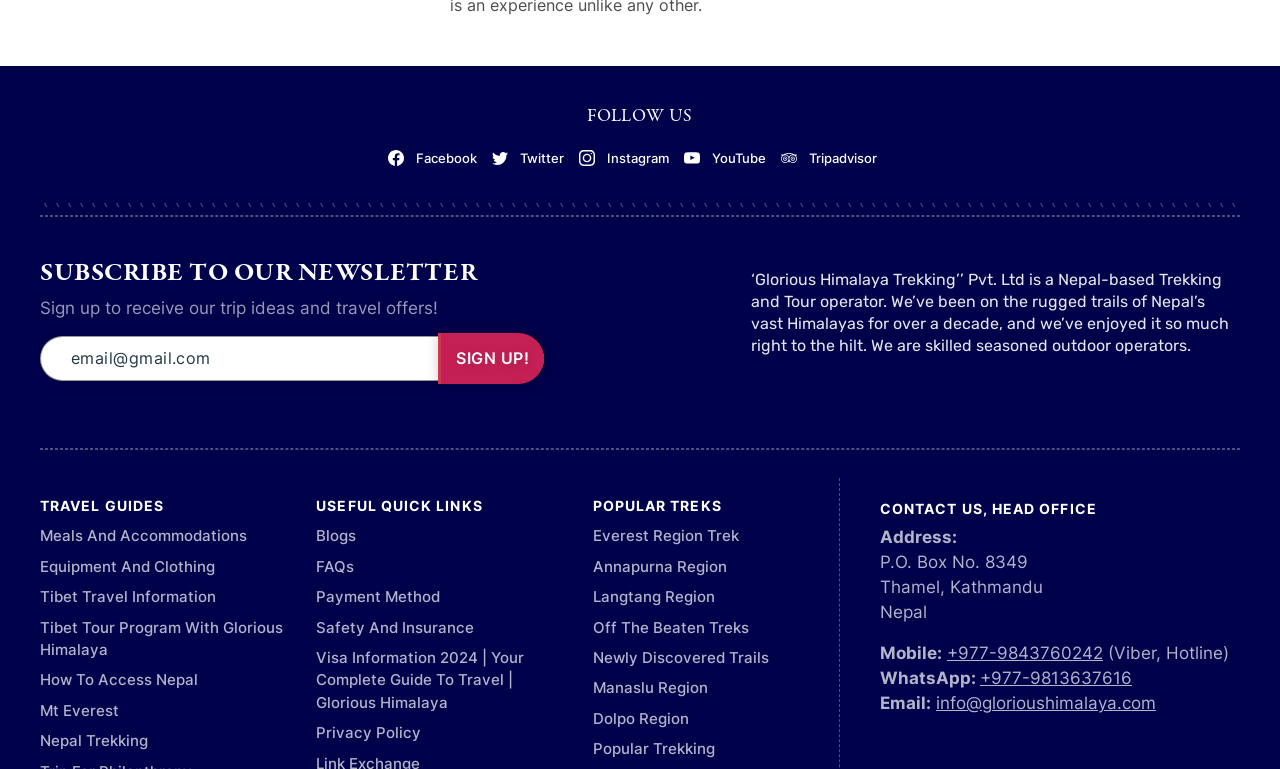Respond with a single word or phrase for the following question: 
What is the topic of the 'TRAVEL GUIDES' section?

Tibet travel